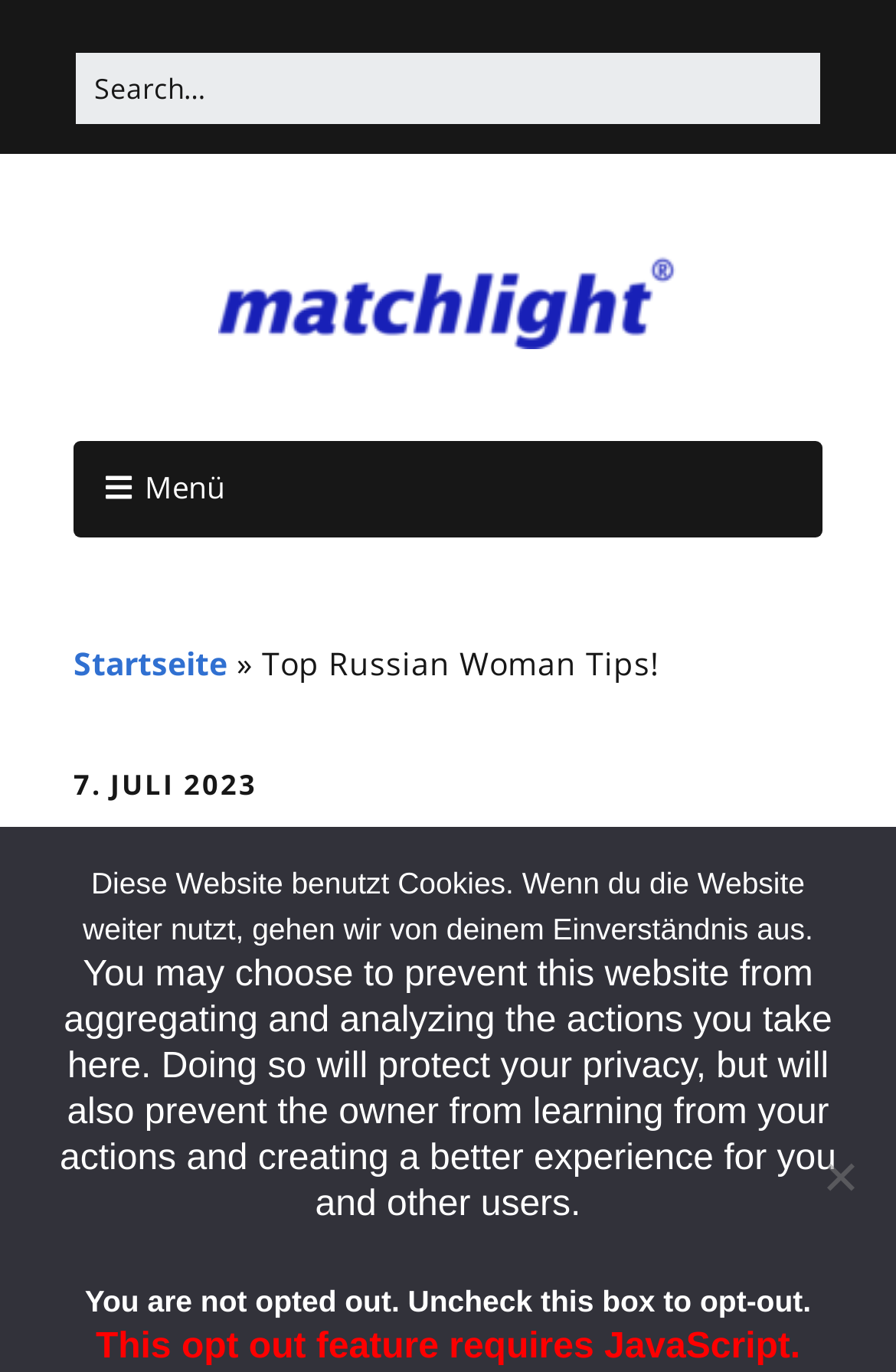What is the language of the webpage?
Look at the screenshot and provide an in-depth answer.

The language of the webpage can be inferred from the text on the webpage, which is in German, such as 'Diese Website benutzt Cookies.' and 'Wenn du die Website weiter nutzt, gehen wir von deinem Einverständnis aus.'